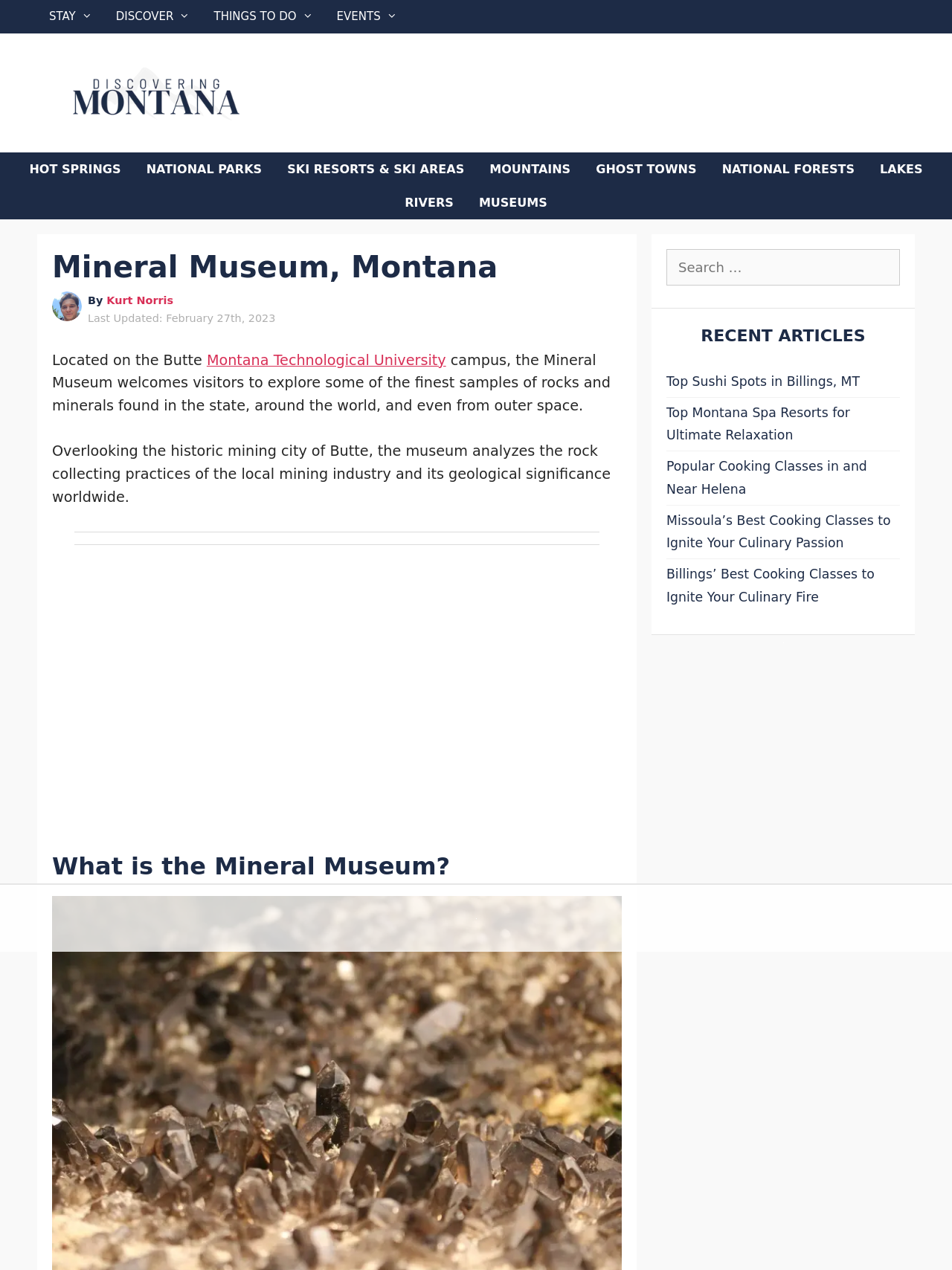When was the article last updated?
Respond to the question with a single word or phrase according to the image.

February 27th, 2023